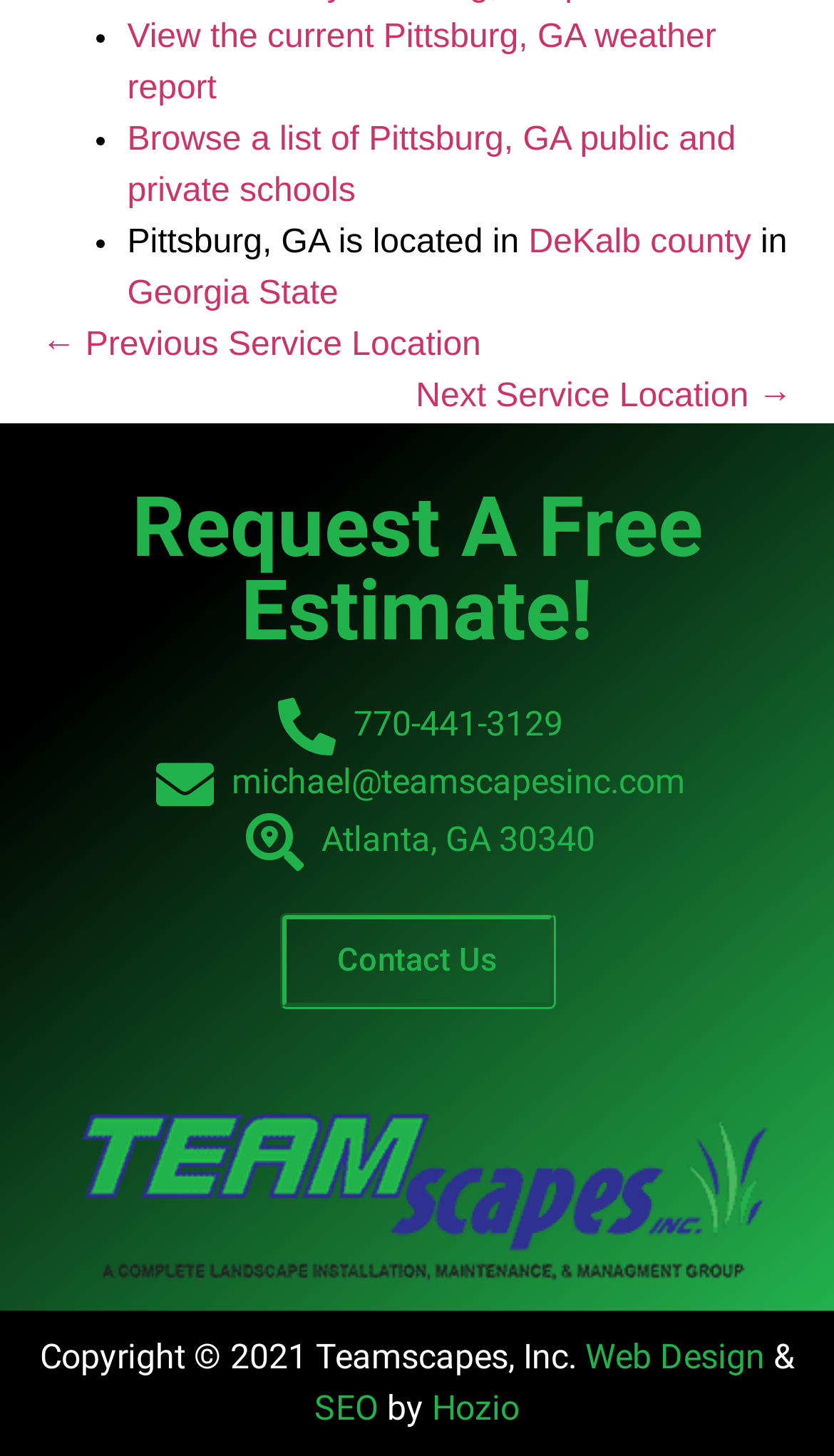What is the company name of the website owner?
Refer to the screenshot and deliver a thorough answer to the question presented.

I found the copyright text 'Copyright © 2021 Teamscapes, Inc.' which indicates that the website is owned by Teamscapes, Inc.